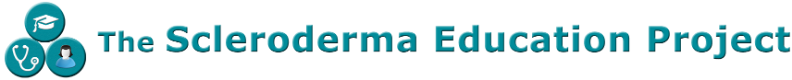Convey a rich and detailed description of the image.

The image showcases the logo of the Scleroderma Education Project, prominently displaying the project’s name in a clear and inviting font. Accompanying the text are three circular icons representing key themes of the project: a stethoscope symbolizing healthcare, a graduation cap indicating education, and a person icon that emphasizes support and community. This logo encapsulates the project's mission to educate and empower individuals affected by scleroderma, fostering a better understanding of the condition and enhancing patient-provider relationships. The color scheme employs a soothing teal, reinforcing a sense of calm and clarity in the context of medical education.